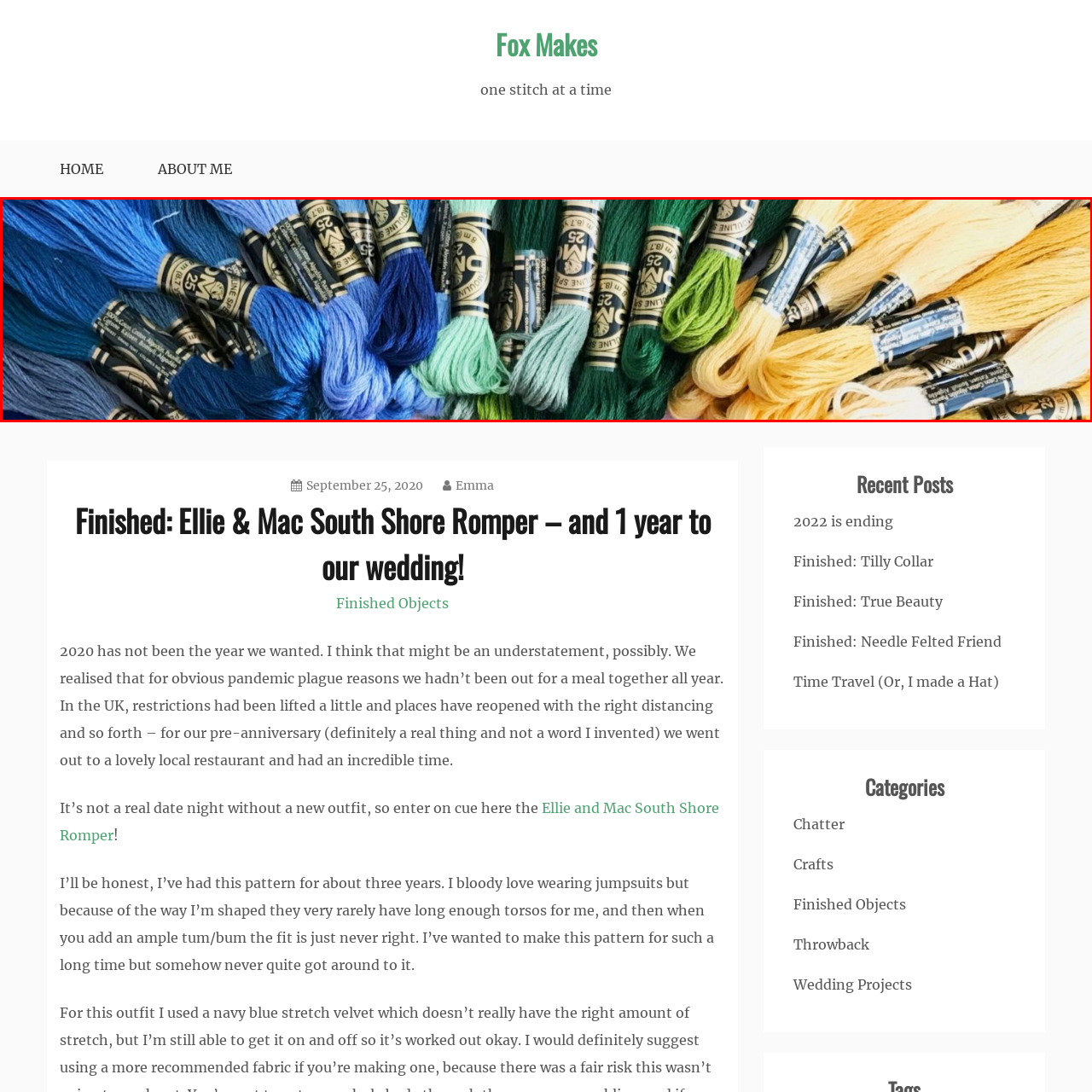Examine the image within the red boundary and respond with a single word or phrase to the question:
What is the purpose of the embroidery floss?

For crafting